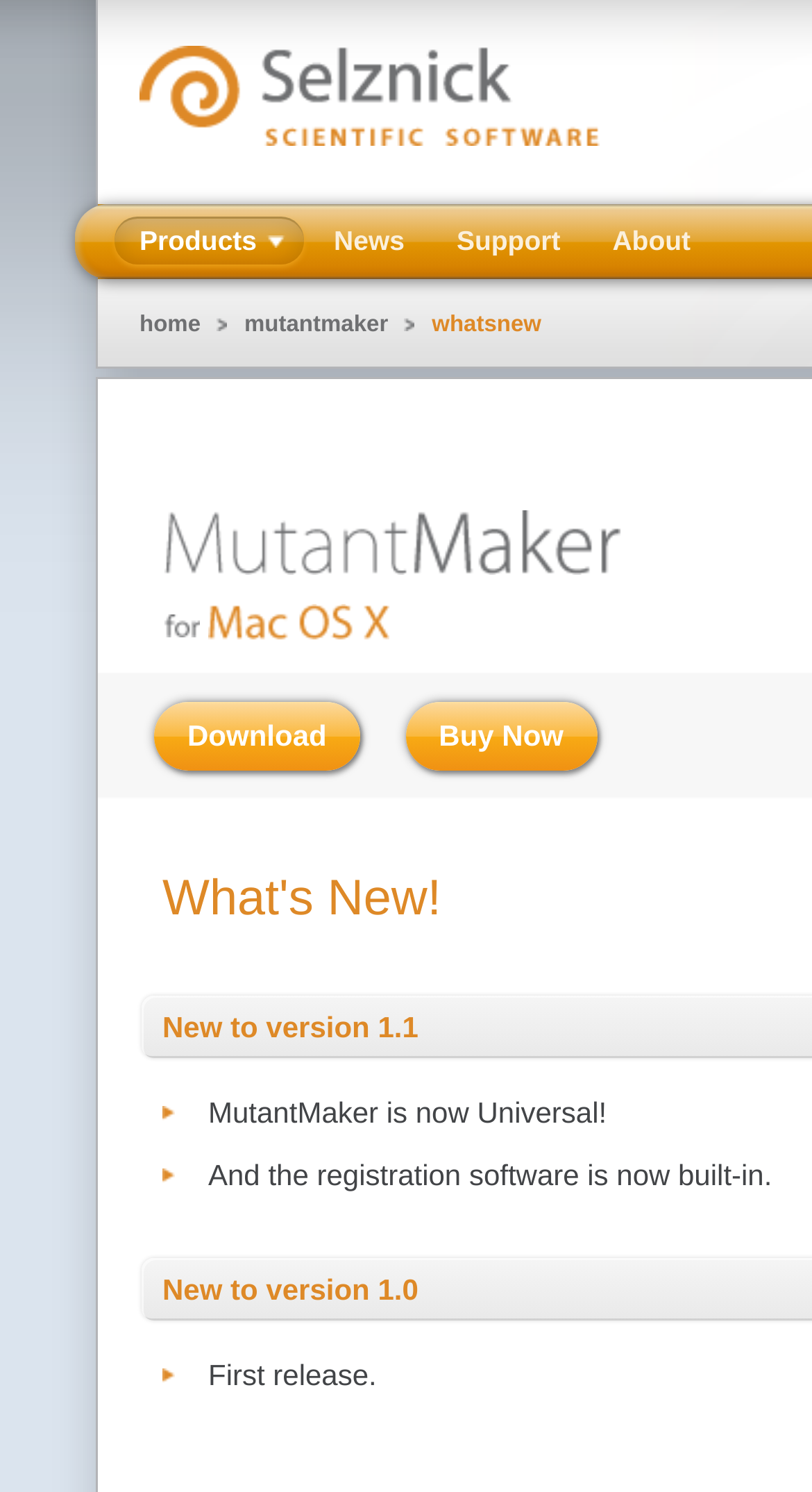Locate the bounding box coordinates of the element that needs to be clicked to carry out the instruction: "Go to the News page". The coordinates should be given as four float numbers ranging from 0 to 1, i.e., [left, top, right, bottom].

[0.38, 0.147, 0.526, 0.177]